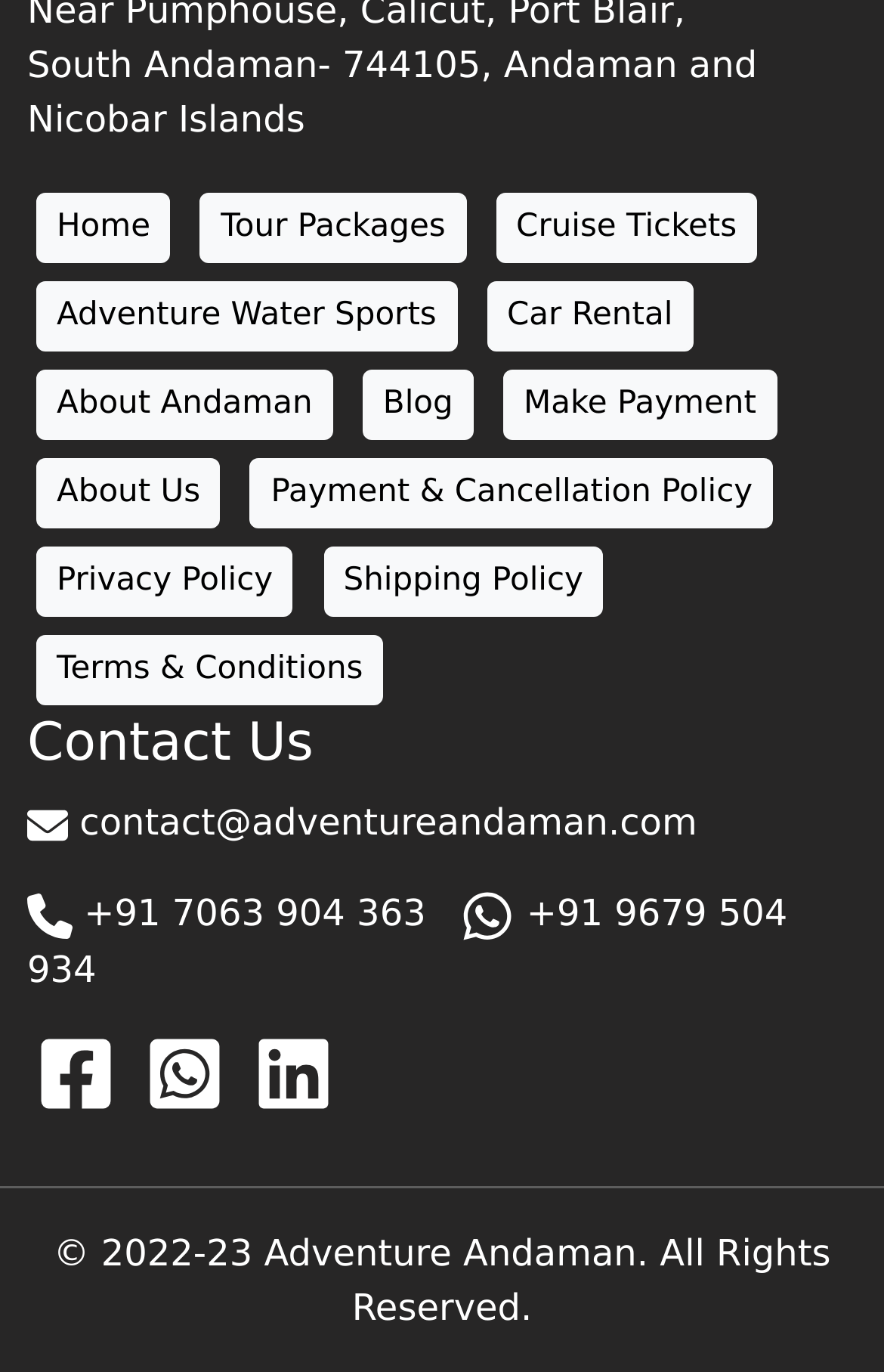Determine the bounding box coordinates for the clickable element to execute this instruction: "Click on Home". Provide the coordinates as four float numbers between 0 and 1, i.e., [left, top, right, bottom].

[0.041, 0.141, 0.193, 0.192]